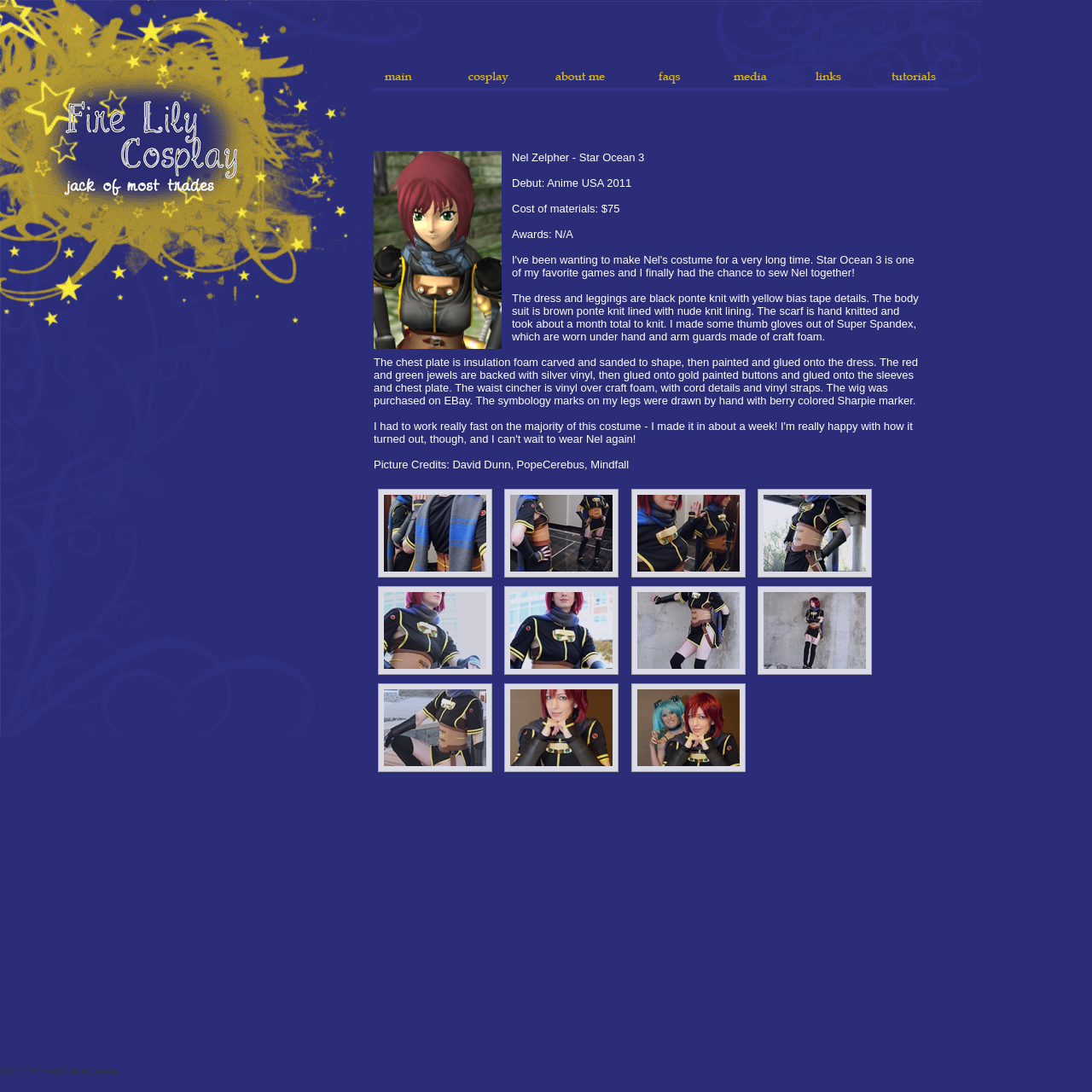What is the color of the bias tape details on the dress?
Please provide a single word or phrase in response based on the screenshot.

Yellow